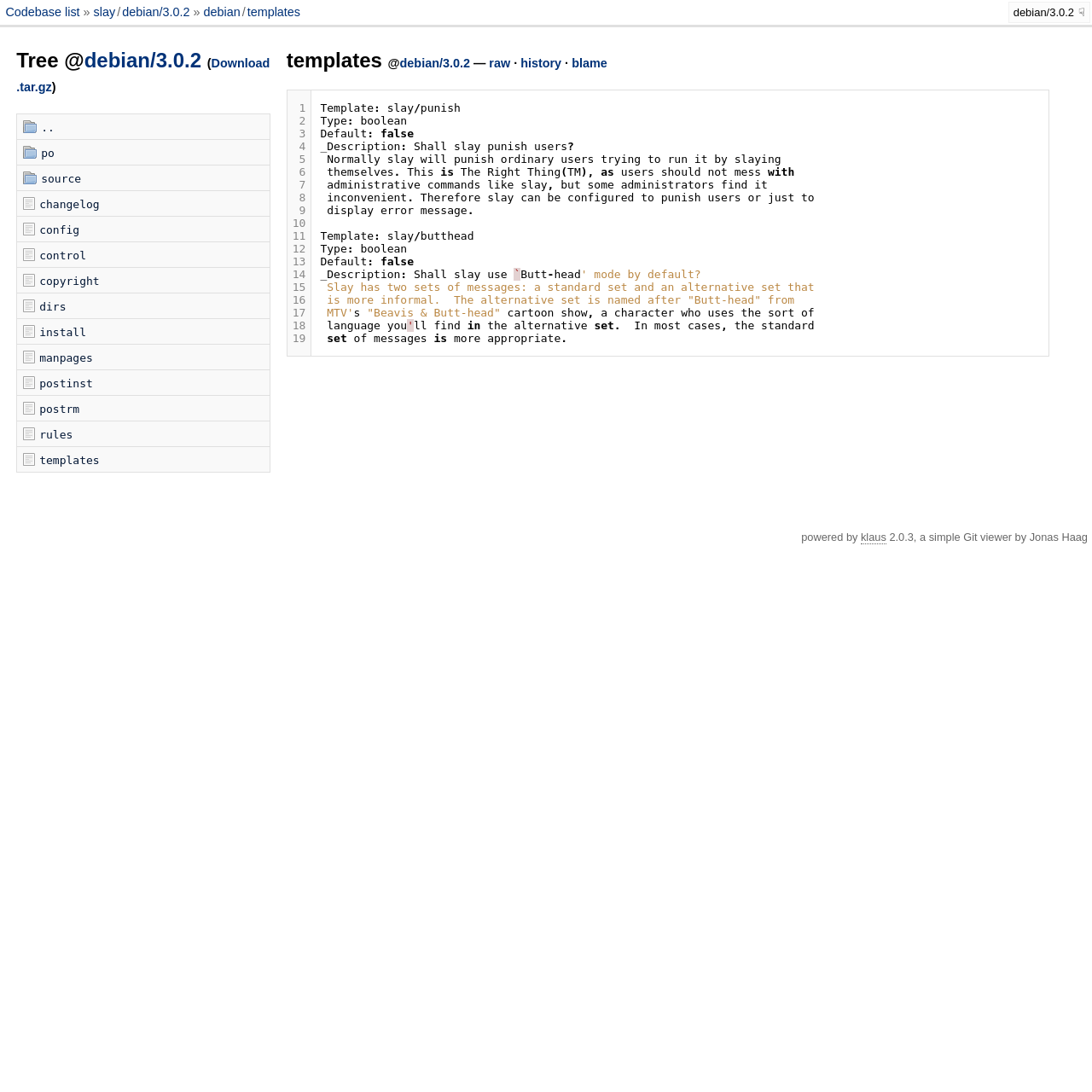How many headings are there on the webpage?
Use the information from the image to give a detailed answer to the question.

There are two headings on the webpage, which can be found by looking for the elements with the type 'heading'. The first heading is 'Tree @debian/3.0.2 (Download.tar.gz)' and the second heading is 'templates @debian/3.0.2 — raw · history · blame'.